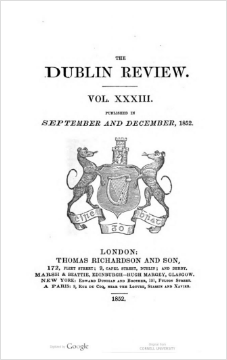Elaborate on the details you observe in the image.

The image depicts the title page of volume 33 of the *Dublin Review*, published in September and December of 1852. Prominently featured is the journal's emblematic crest, which includes two dogs flanking a central castle, alongside a Gaelic harp, symbolizing Irish heritage. The motto "eire go brath," which translates to "Ireland forever," underscores the publication’s national pride. The title page also notes the publisher, Thomas Richardson and Son, located in London. Below the crest and title information, the year of publication, 1852, is prominently displayed, marking an important historical artifact in literary and cultural history.